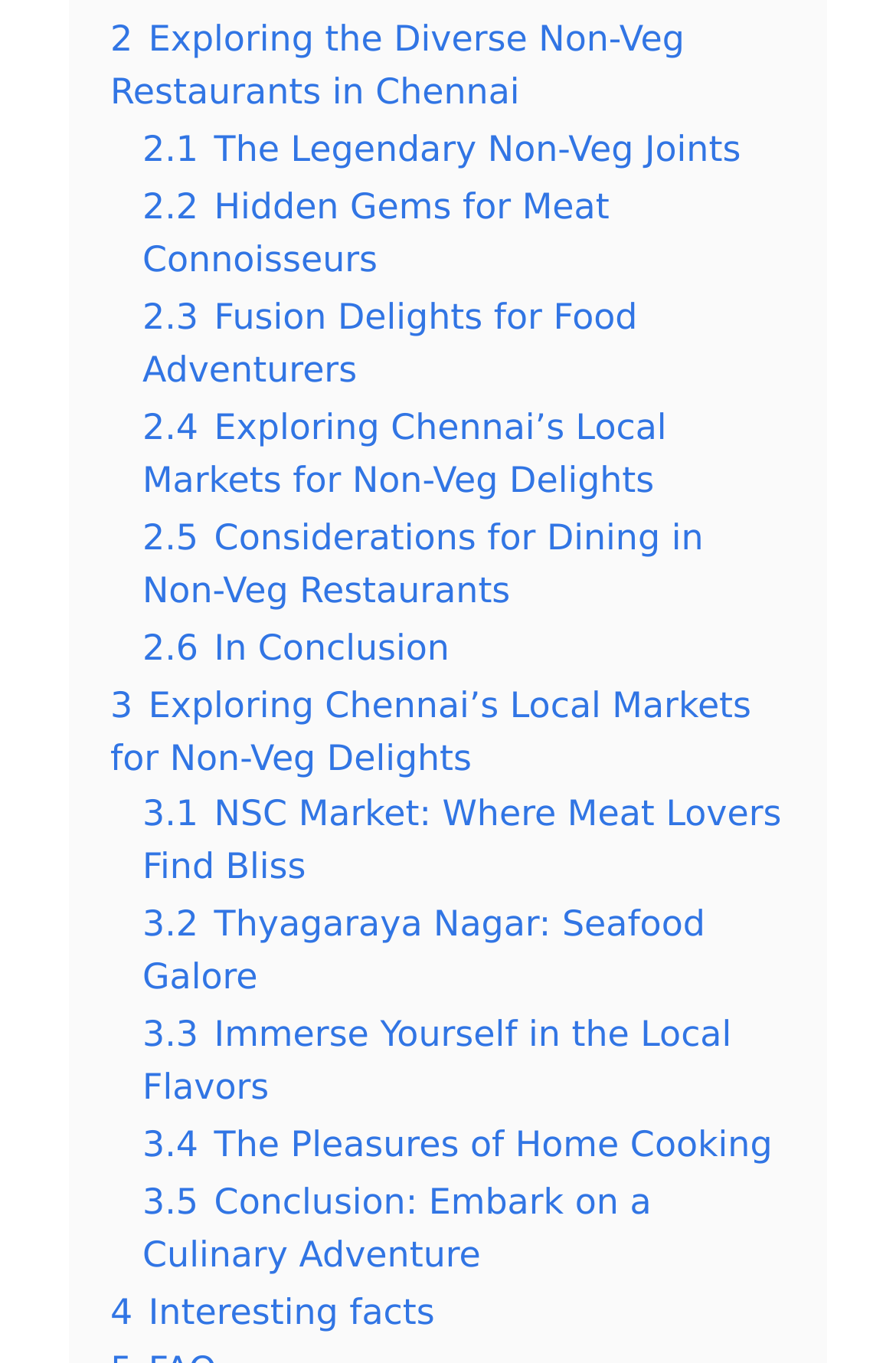Identify the bounding box coordinates of the clickable region necessary to fulfill the following instruction: "Read about the legendary non-veg joints". The bounding box coordinates should be four float numbers between 0 and 1, i.e., [left, top, right, bottom].

[0.159, 0.095, 0.827, 0.125]